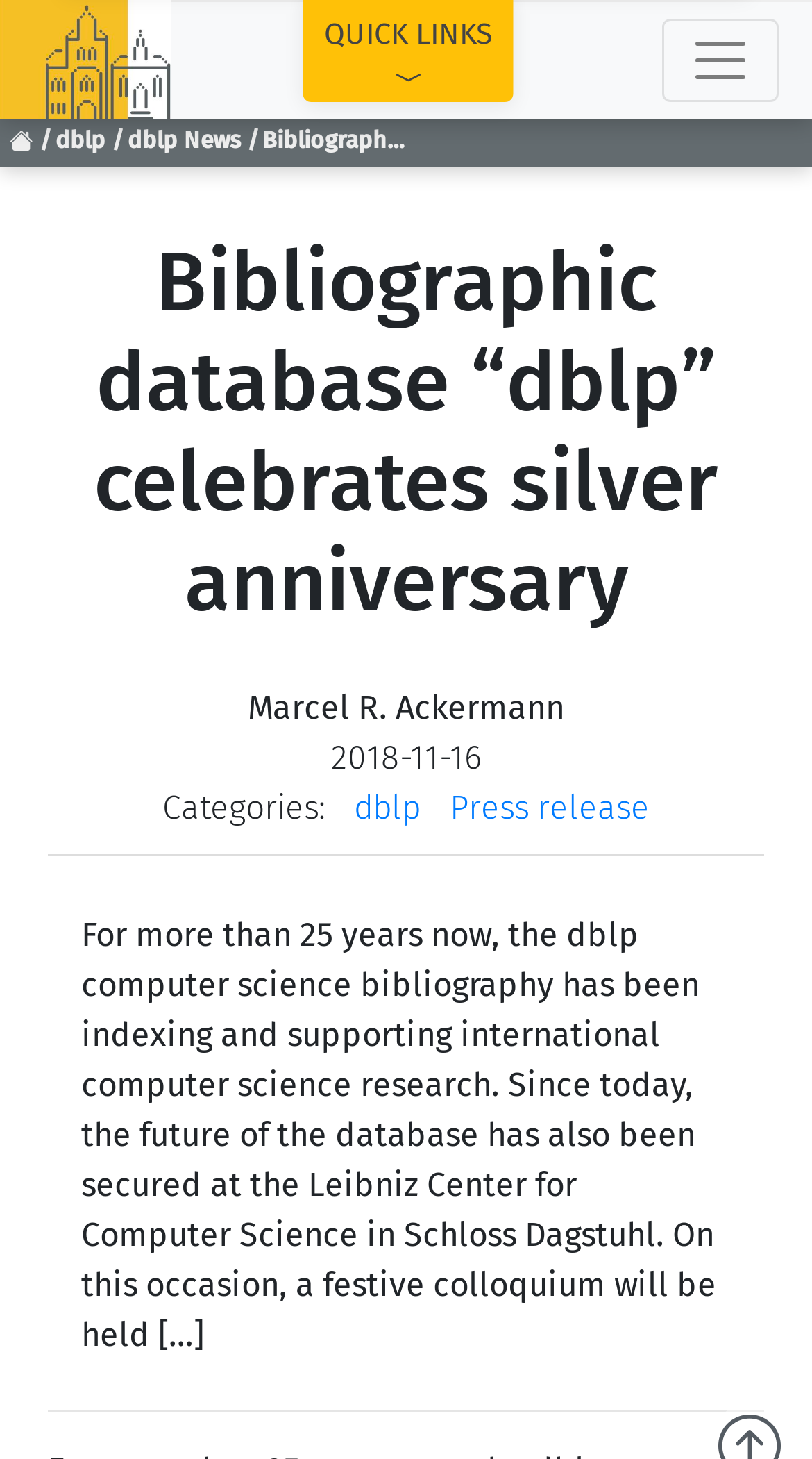What is the name of the journal website?
Based on the content of the image, thoroughly explain and answer the question.

The name of the journal website can be found in the link 'LITES' under the heading 'External resources:', which is described as 'journal website'.